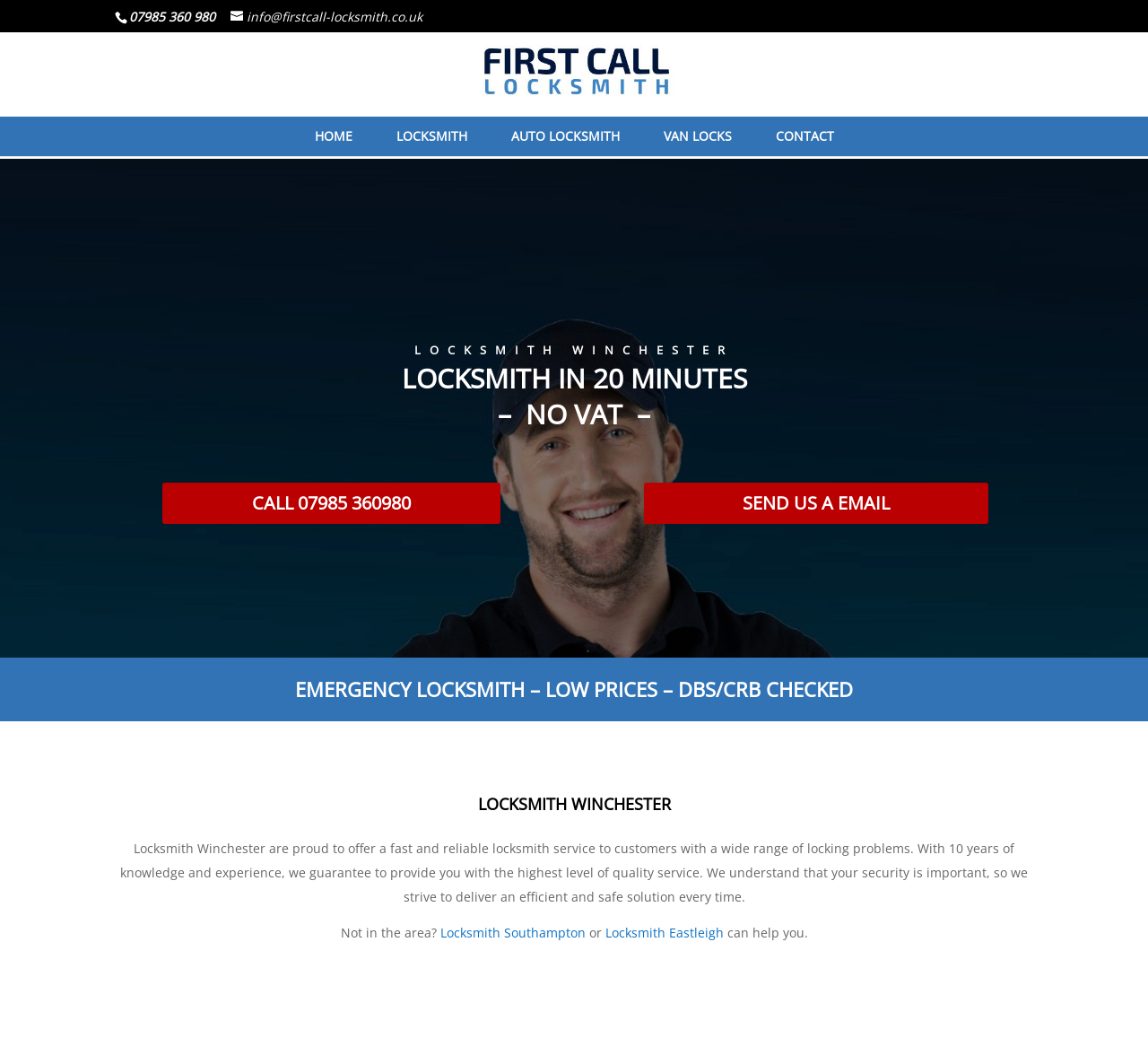What is the guarantee provided by Locksmith Winchester?
Please provide an in-depth and detailed response to the question.

I found the guarantee provided by Locksmith Winchester by reading the static text element with the bounding box coordinates [0.105, 0.79, 0.895, 0.85] which states that they guarantee to provide the highest level of quality service.